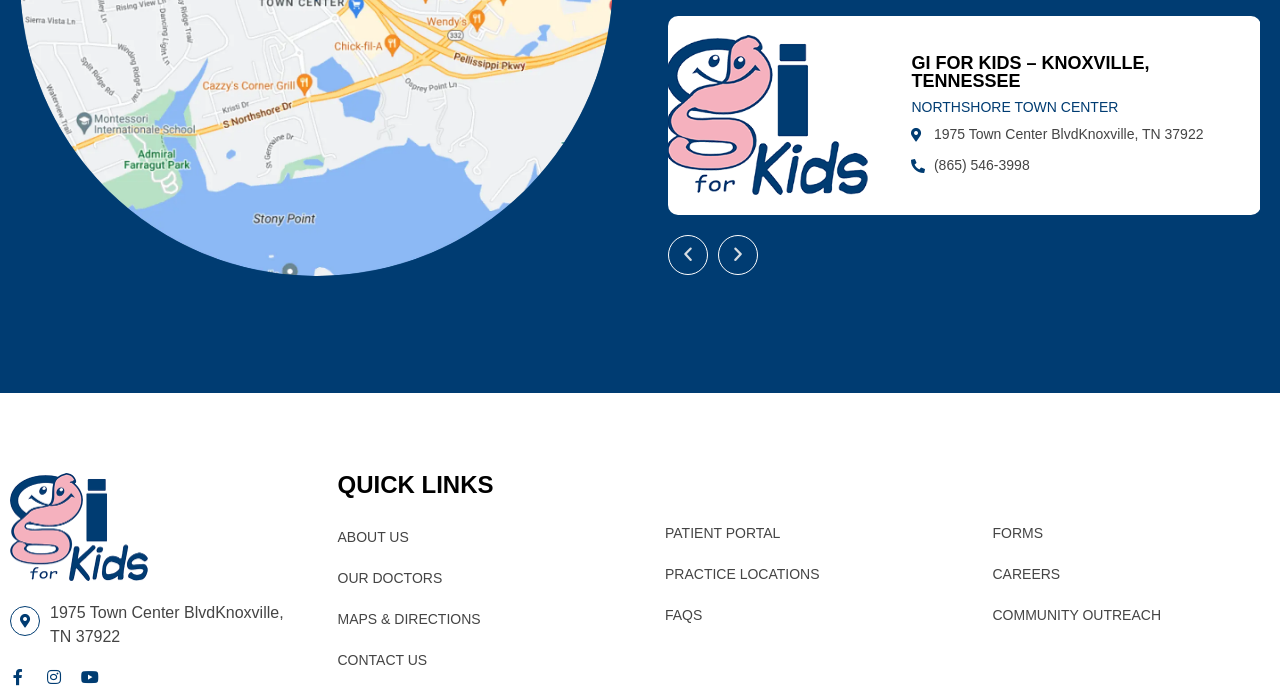What is the address of GI FOR KIDS?
Refer to the image and provide a one-word or short phrase answer.

1975 Town Center Blvd, Knoxville, TN 37922